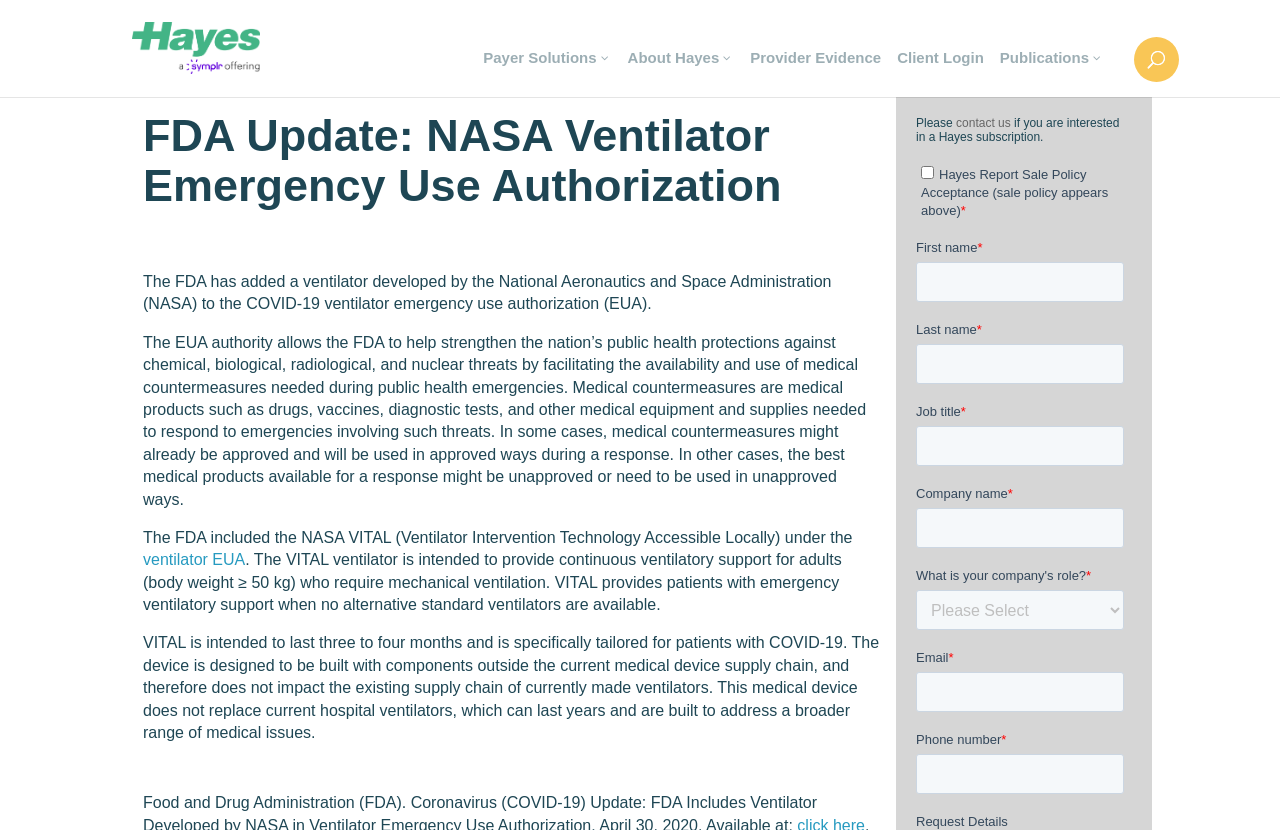Please find the bounding box coordinates (top-left x, top-left y, bottom-right x, bottom-right y) in the screenshot for the UI element described as follows: Publications

[0.775, 0.049, 0.869, 0.116]